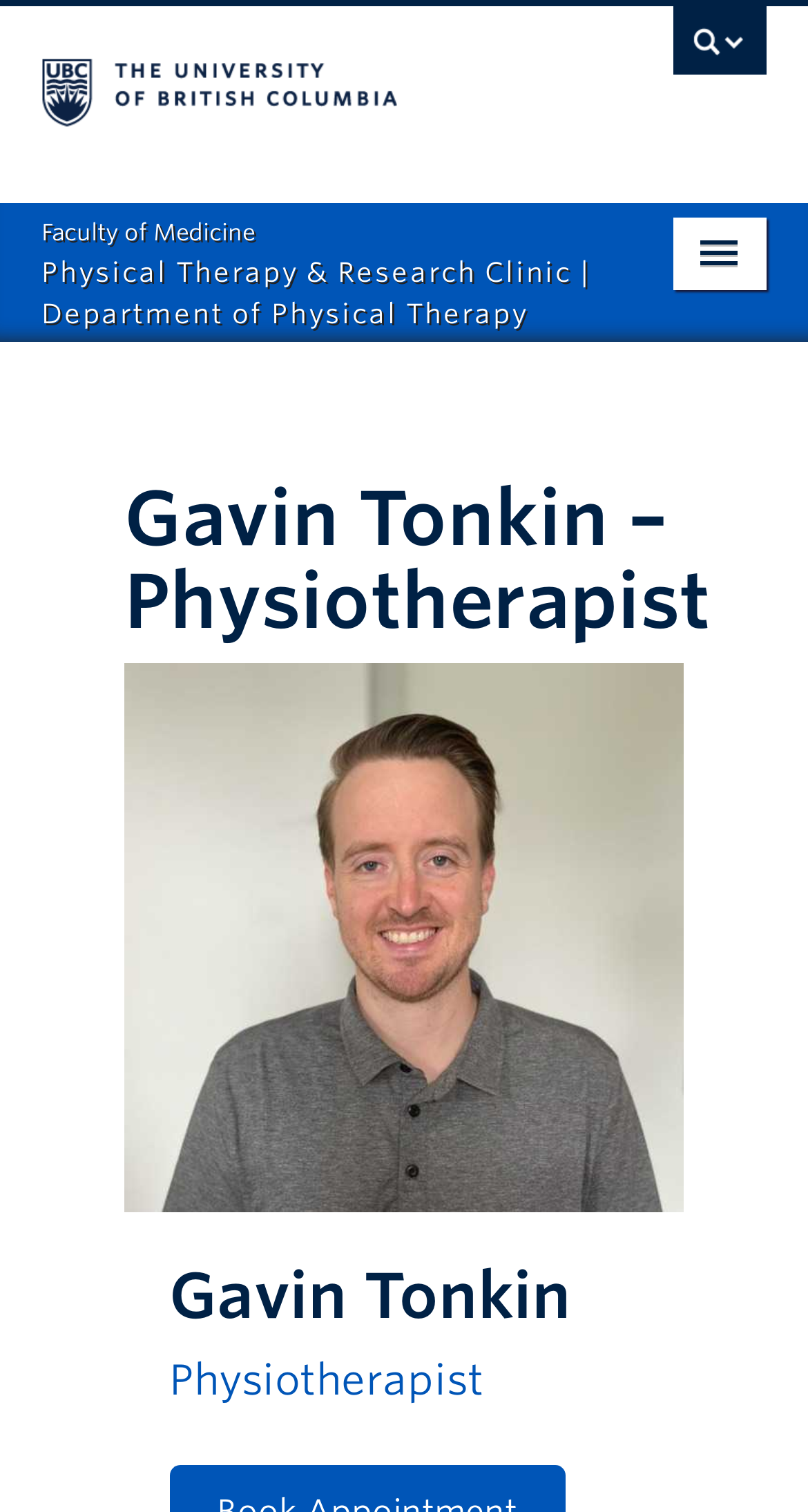Indicate the bounding box coordinates of the element that needs to be clicked to satisfy the following instruction: "go to Home page". The coordinates should be four float numbers between 0 and 1, i.e., [left, top, right, bottom].

[0.0, 0.226, 1.0, 0.281]